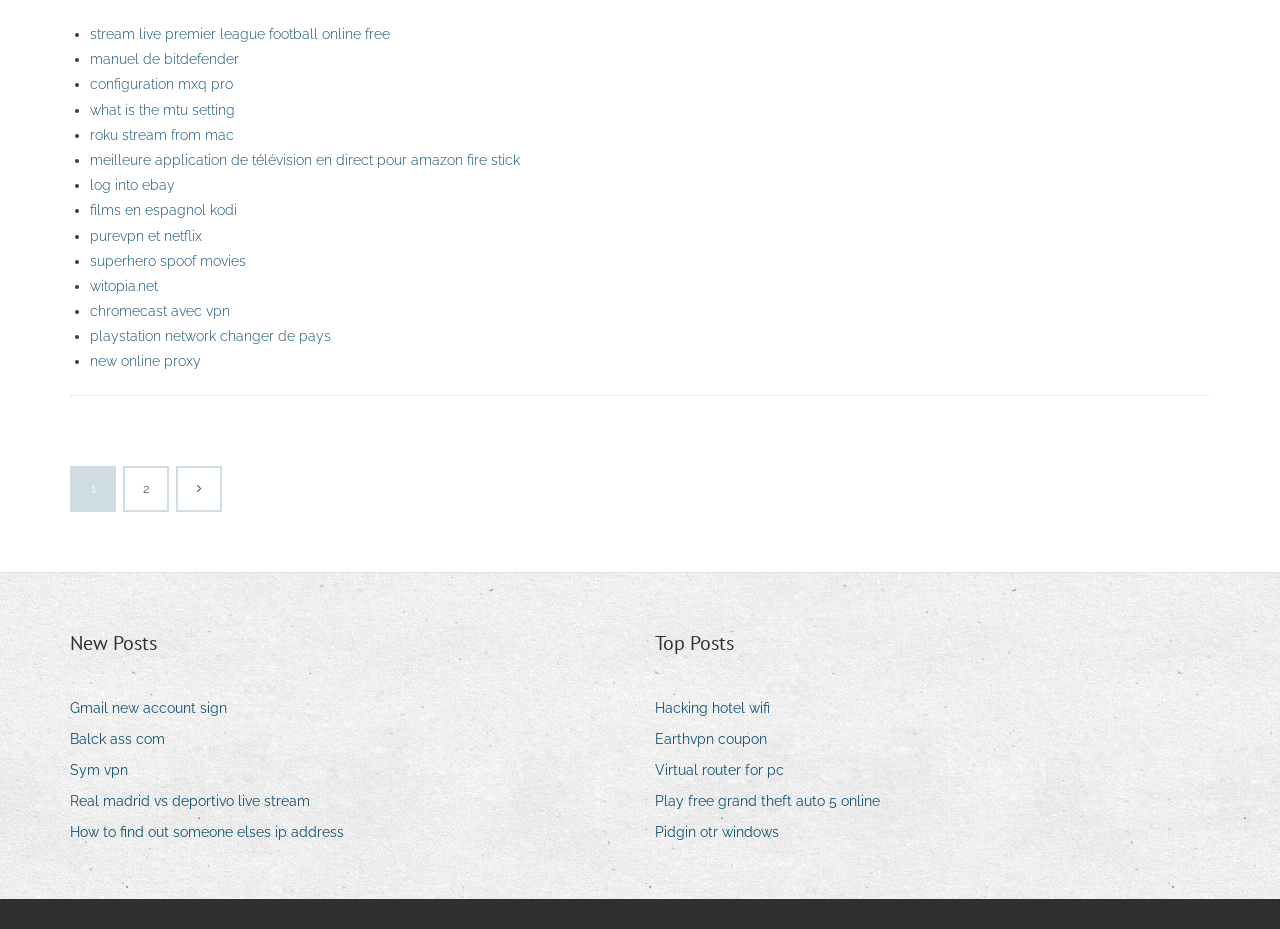How many list markers are on the webpage?
Based on the visual, give a brief answer using one word or a short phrase.

23